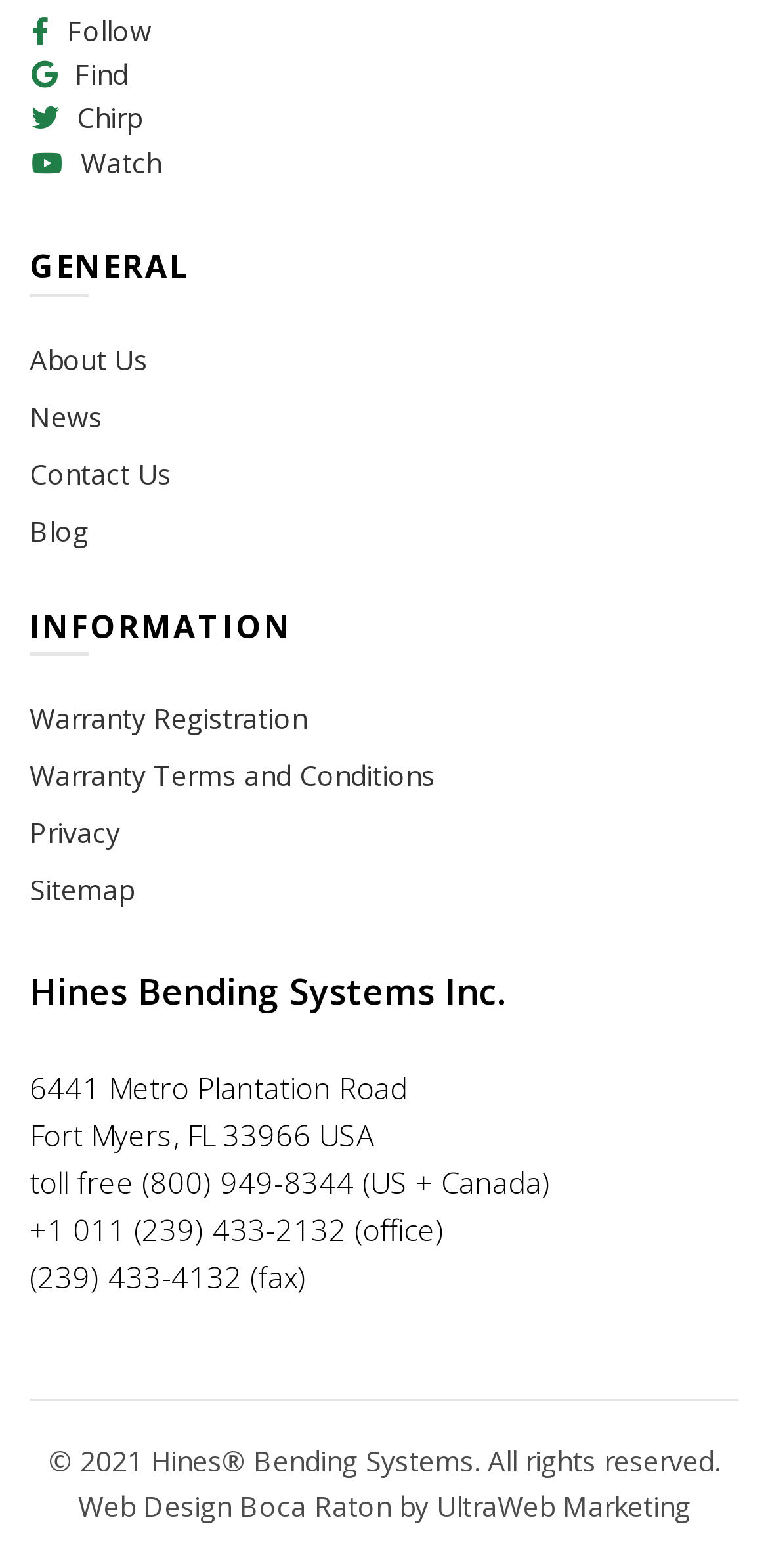Identify the bounding box for the described UI element: "parent_node: Follow".

[0.038, 0.007, 0.067, 0.031]